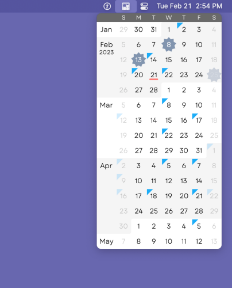Deliver an in-depth description of the image, highlighting major points.

The image depicts a screenshot of a Mac menu-bar application titled "3MC," showcasing its latest design in public beta as of February 21, 2023. The interface prominently features a compact calendar view spanning the months from January to May 2023. Key highlighted dates include February 20 and 21, marked with distinct icons, indicating events or reminders. The interface retains a clean and modern aesthetic, set against a soft purple background that enhances readability. The current date and time are displayed at the top, providing context to the user, while the overall design emphasizes simplicity and ease of use, catering to quick access for viewing upcoming dates.